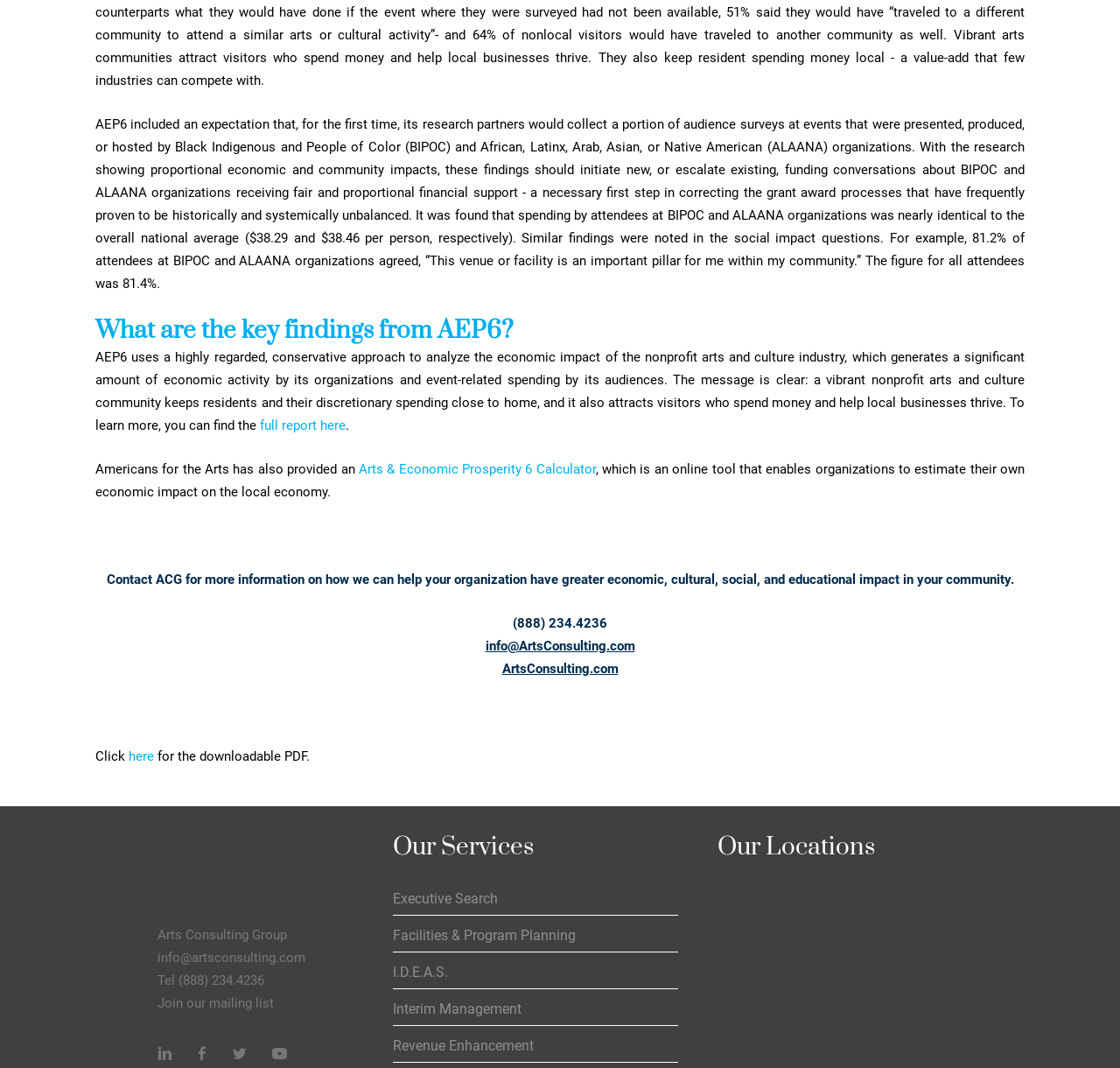Predict the bounding box of the UI element based on this description: "Facilities & Program Planning".

[0.351, 0.862, 0.605, 0.892]